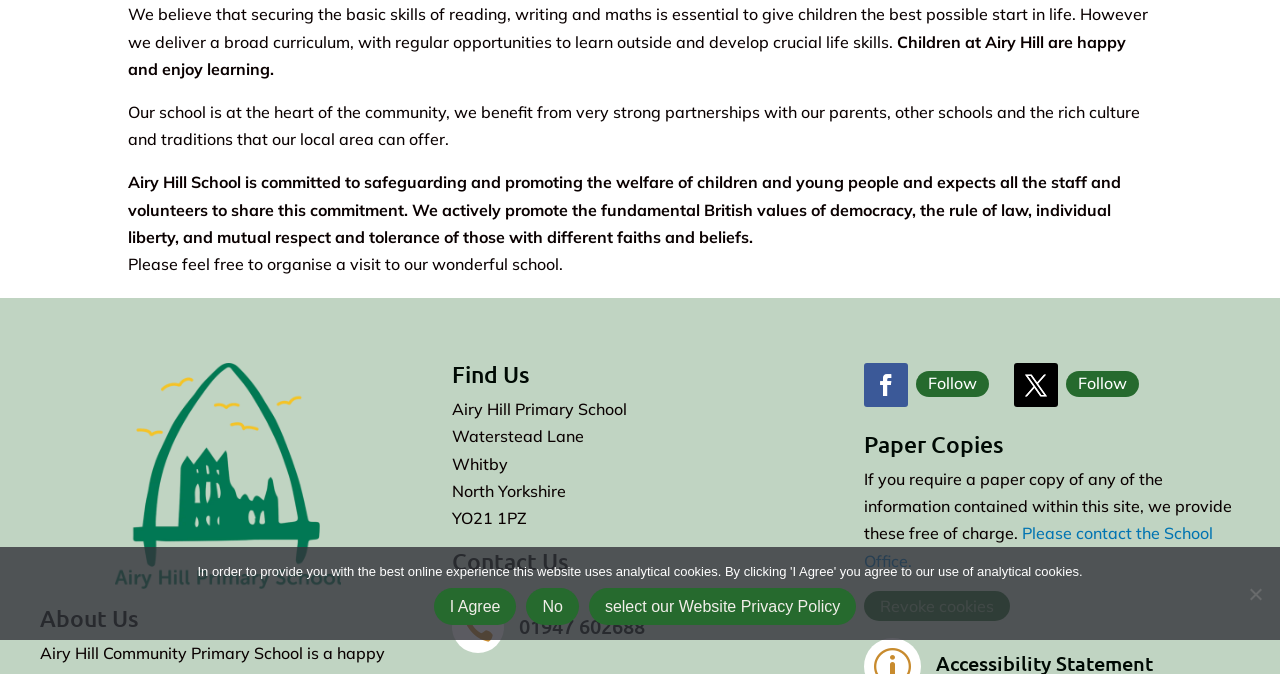Using the element description: "Follow", determine the bounding box coordinates for the specified UI element. The coordinates should be four float numbers between 0 and 1, [left, top, right, bottom].

[0.792, 0.539, 0.827, 0.604]